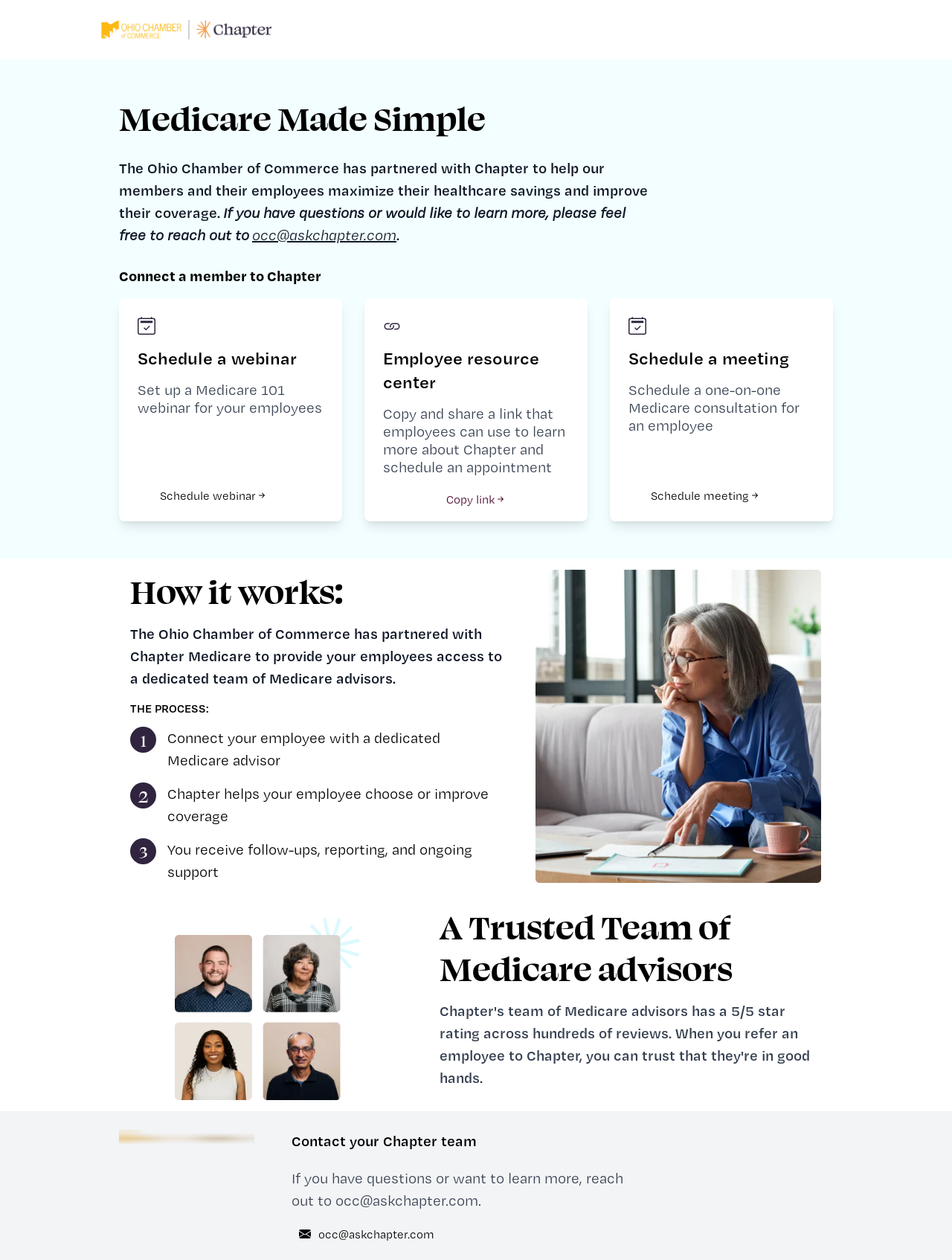Create a detailed description of the webpage's content and layout.

The webpage appears to be a guide for Medicare, specifically designed for the Ohio Chamber of Commerce and its members. At the top, there is an image of the Ohio Chamber of Commerce and Chapter logos, followed by a heading "Medicare Made Simple". 

Below the heading, there is a paragraph of text explaining the partnership between the Ohio Chamber of Commerce and Chapter to help members and their employees maximize their healthcare savings and improve their coverage. 

To the right of this text, there is a link to contact "occ@askchapter.com" for questions or to learn more. Below this link, there is a call-to-action to "Connect a member to Chapter" and an image. 

Further down, there are three sections with images and text, each describing a different action: scheduling a webinar, accessing an employee resource center, and scheduling a meeting. Each section has a corresponding link or button to take the desired action.

On the right side of the page, there is an image illustrating the sign-up steps. Below this image, there is a heading "How it works:" followed by a description of the process. The process is broken down into three steps, each with a heading and a brief description. 

Below the process description, there is an image of Chapter advisors and a heading "A Trusted Team of Medicare advisors". At the bottom of the page, there is a section with contact information, including an email address and a link to reach out to the Chapter team.